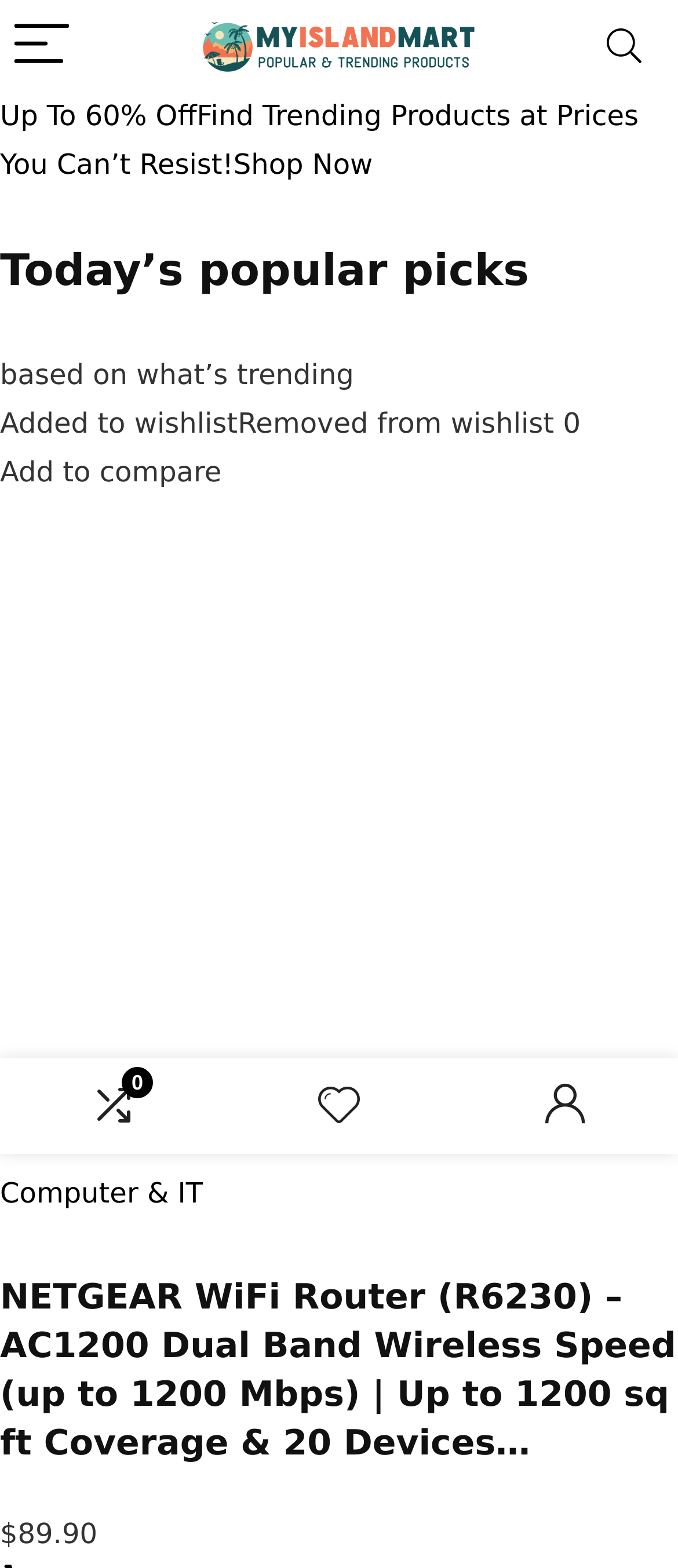Locate the UI element that matches the description aria-label="Search" in the webpage screenshot. Return the bounding box coordinates in the format (top-left x, top-left y, bottom-right x, bottom-right y), with values ranging from 0 to 1.

[0.859, 0.0, 0.982, 0.059]